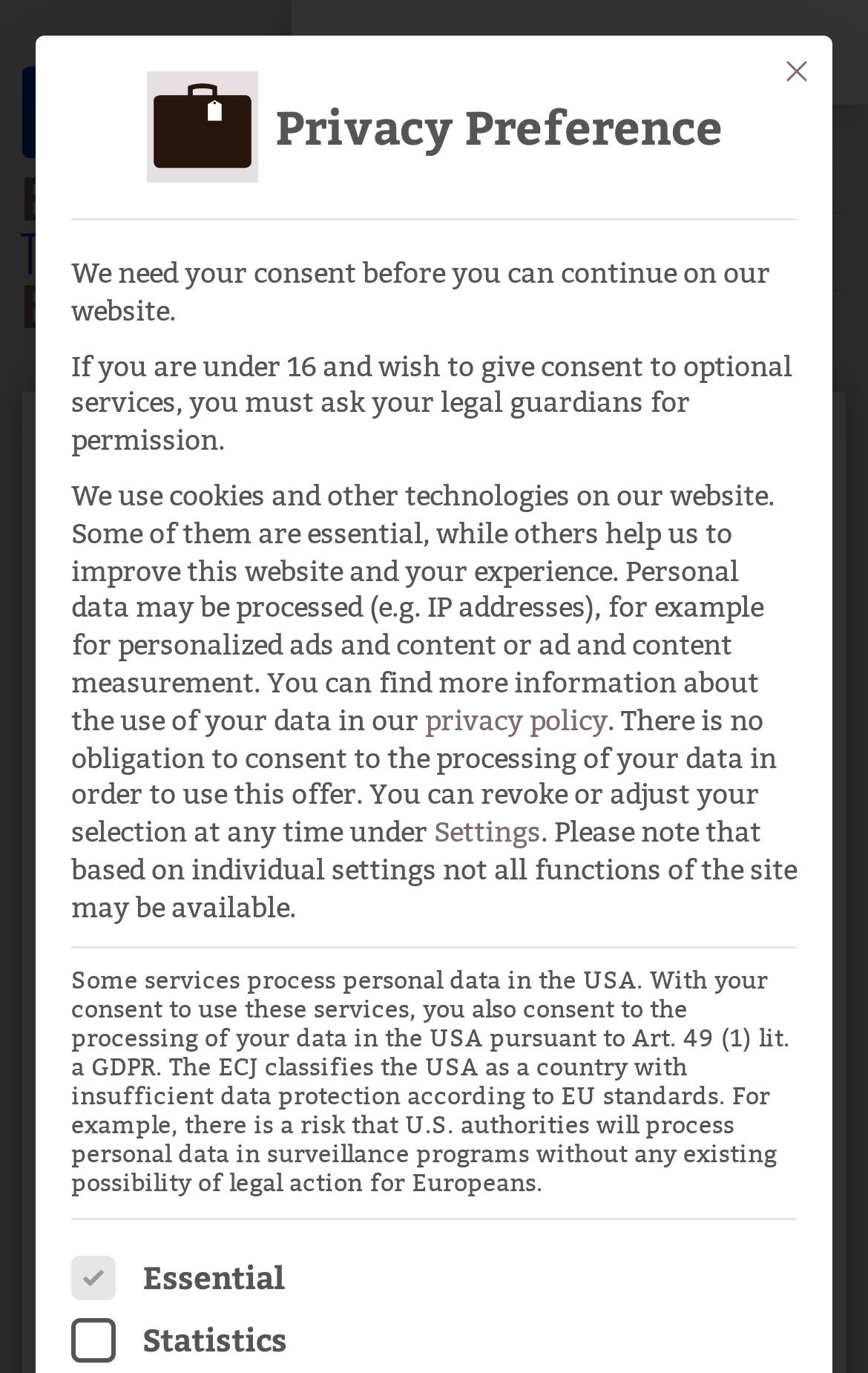Can you find the bounding box coordinates of the area I should click to execute the following instruction: "Read the privacy policy"?

[0.49, 0.512, 0.7, 0.536]